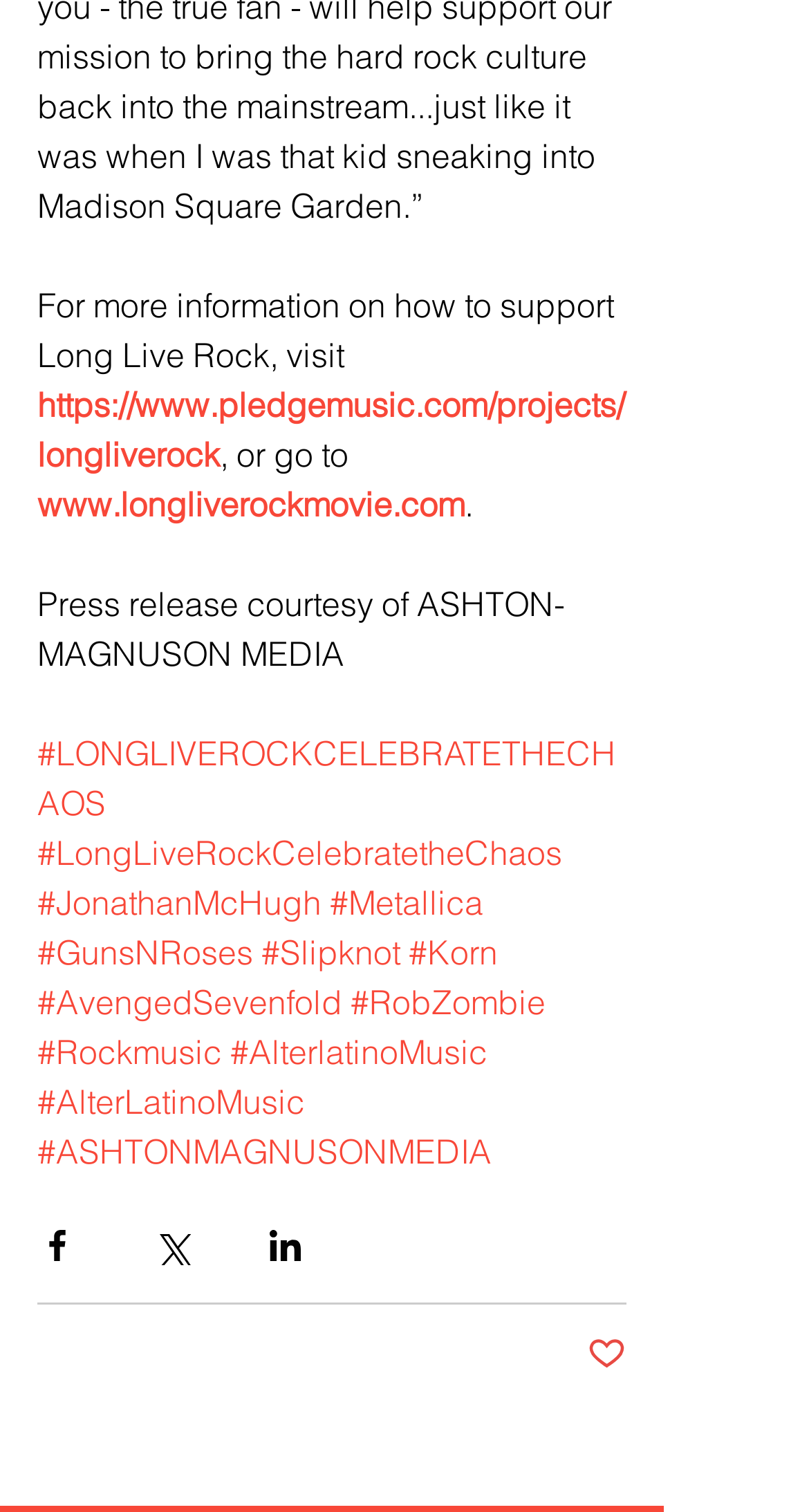What is the name of the media company mentioned on the webpage?
Examine the image and give a concise answer in one word or a short phrase.

ASHTON-MAGNUSON MEDIA